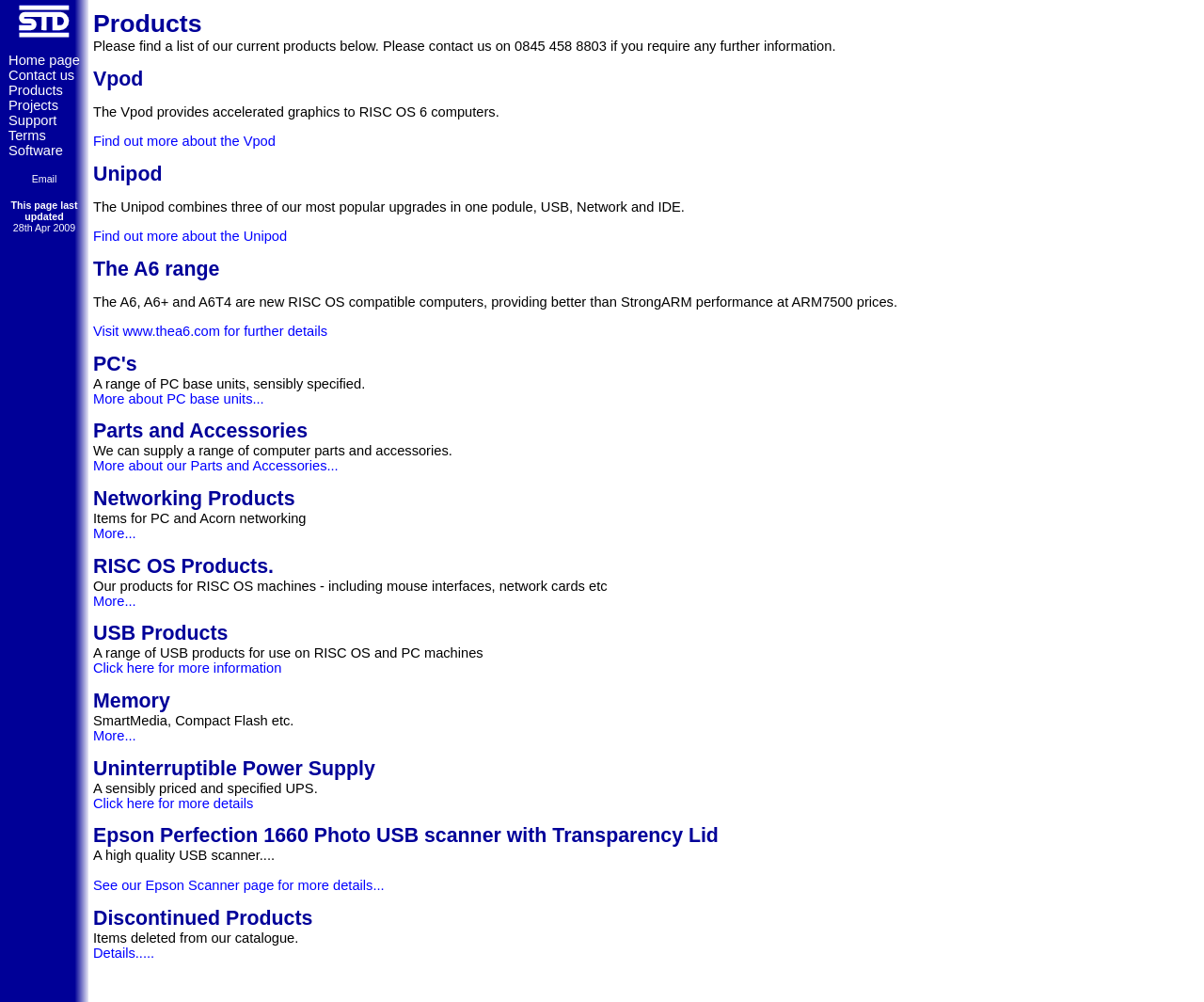Explain the webpage in detail, including its primary components.

This webpage is about Stuart Tyrrell Developments, a company that designs and manufactures hardware for RISC OS, Special Needs, and Industrial applications. At the top left corner, there is a logo "STD" with a link to the homepage. Next to it, there are several navigation links, including "Home page", "Contact us", "Products", "Projects", "Support", "Terms", and "Software". 

Below the navigation links, there is a section that displays the last update date of the webpage, which is April 28th, 2009. 

The main content of the webpage is divided into several sections, each with a heading and a brief description. The sections include "Vpod", "Unipod", "The A6 range", "PC's", "Parts and Accessories", "Networking Products", "RISC OS Products", "USB Products", "Memory", "Uninterruptible Power Supply", "Epson Perfection 1660 Photo USB scanner with Transparency Lid", and "Discontinued Products". 

Each section has a heading, a brief description, and a link to find out more information about the product. The sections are arranged from top to bottom, with the "Vpod" section at the top and the "Discontinued Products" section at the bottom. There are also two images on the webpage, one at the top and one at the bottom, but they do not have any descriptive text.